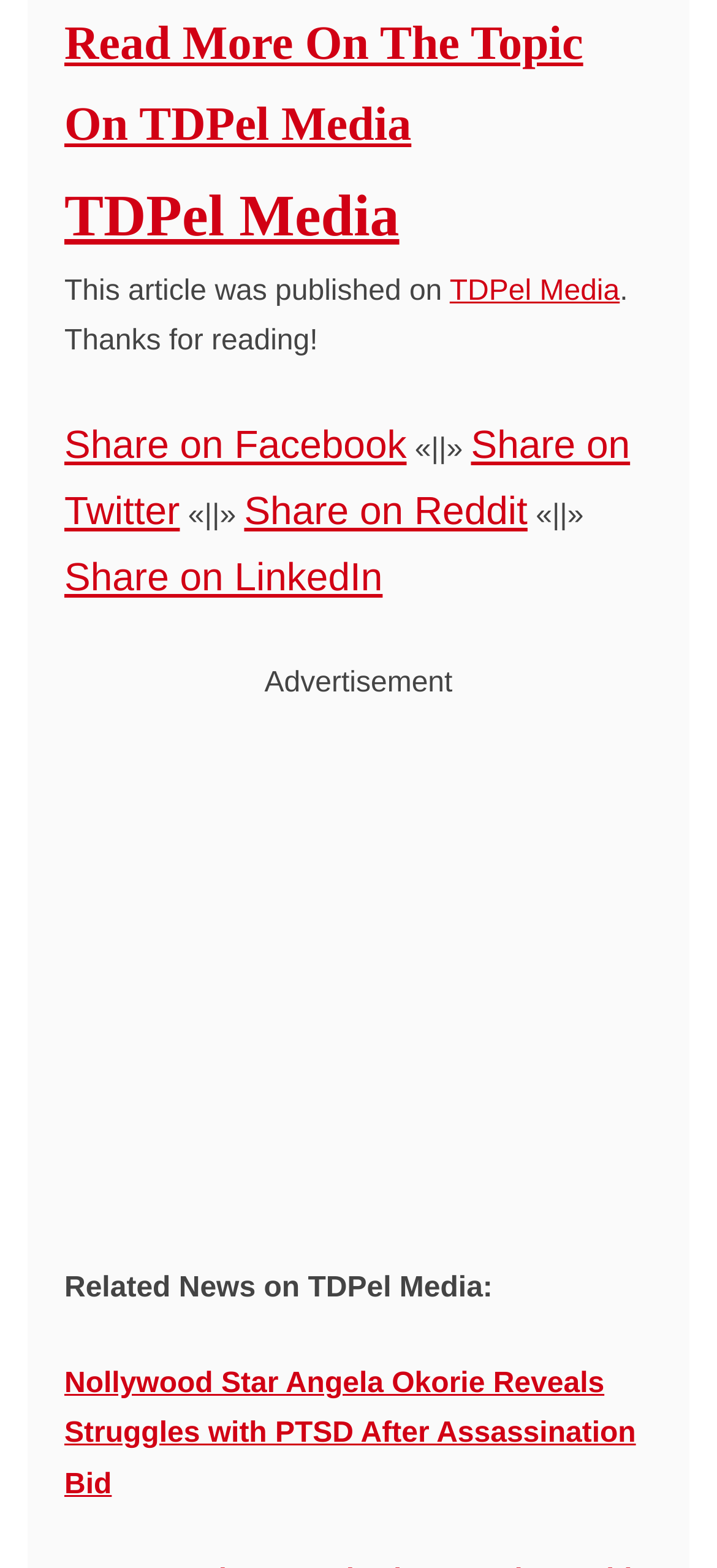Find the bounding box coordinates of the element to click in order to complete the given instruction: "Read more on TDPel Media."

[0.09, 0.01, 0.813, 0.096]